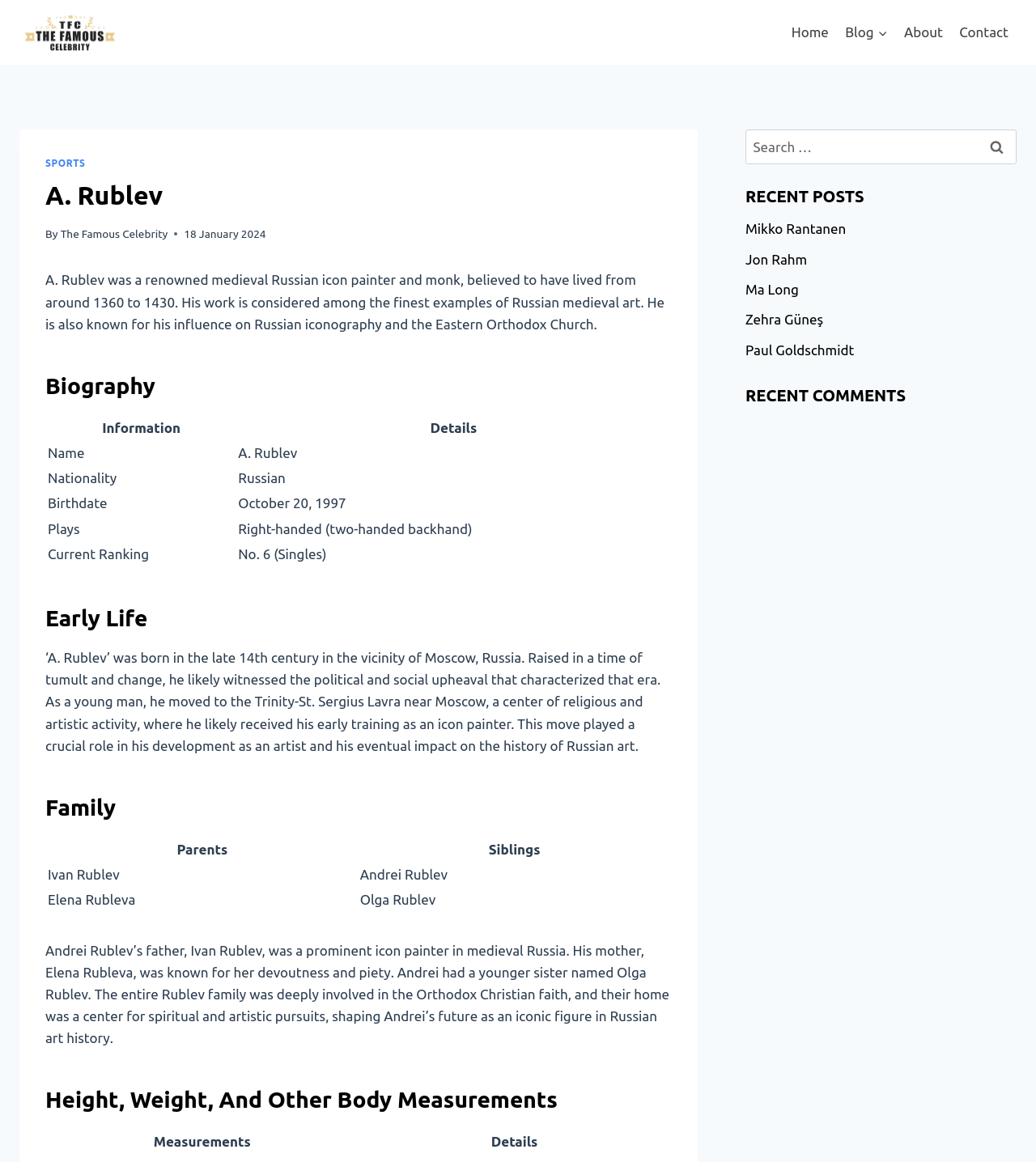Find the bounding box coordinates of the clickable area that will achieve the following instruction: "Read the early life of A. Rublev".

[0.044, 0.517, 0.648, 0.547]